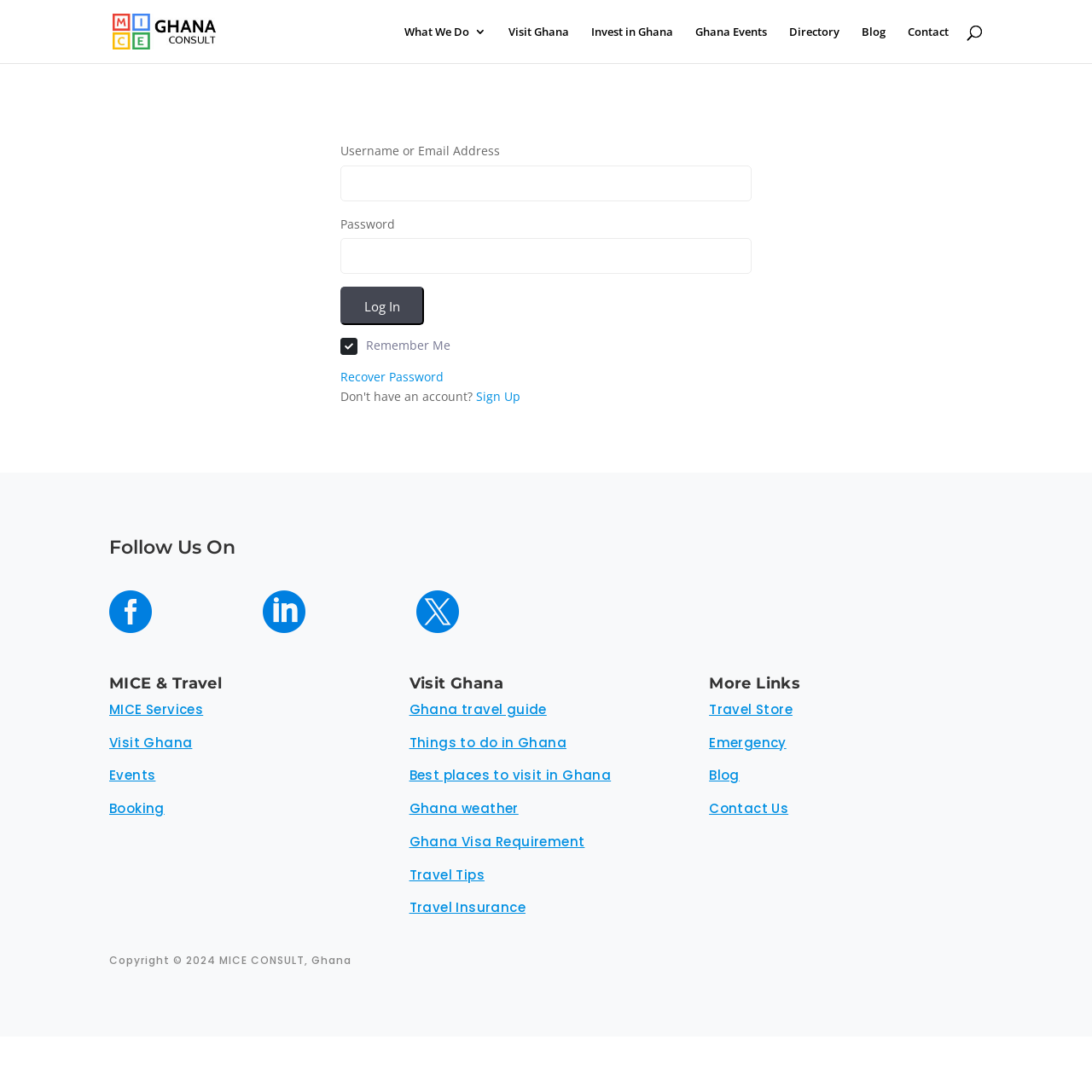Examine the image and give a thorough answer to the following question:
What is the copyright year mentioned at the bottom of the page?

At the bottom of the page, I found a StaticText element with the copyright information 'Copyright © 2024 MICE CONSULT, Ghana', which indicates the copyright year is 2024.